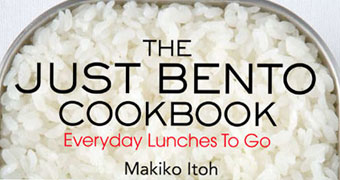What type of cuisine does the cookbook focus on?
Look at the webpage screenshot and answer the question with a detailed explanation.

The cookbook's focus on bento box meals and the use of fluffy, white rice in the background of the cover suggest that the cookbook is inspired by Japanese cuisine.